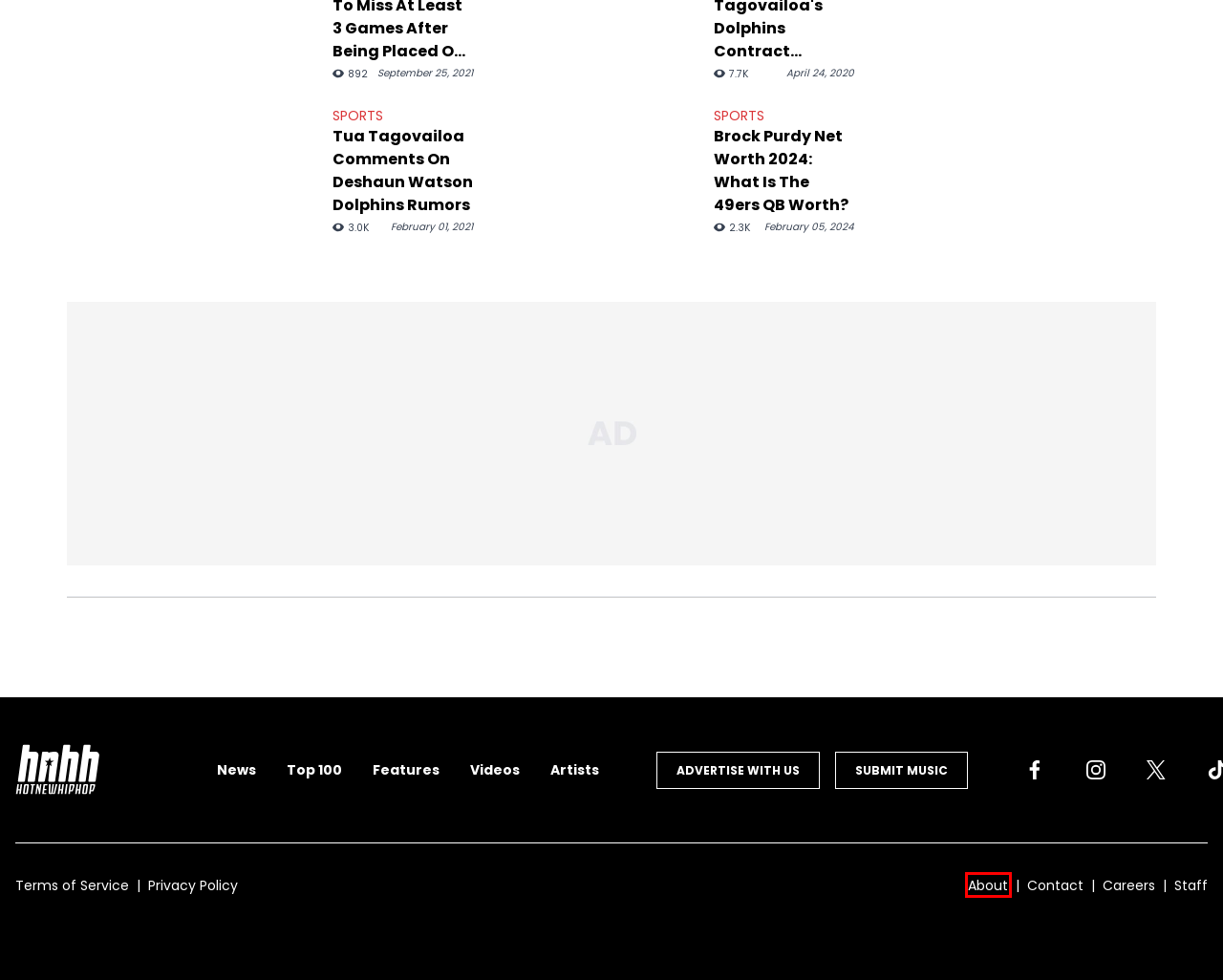Evaluate the webpage screenshot and identify the element within the red bounding box. Select the webpage description that best fits the new webpage after clicking the highlighted element. Here are the candidates:
A. Privacy Policy - HotNewHipHop
B. About - HotNewHipHop
C. Tua Tagovailoa Comments On Deshaun Watson Dolphins Rumors
D. Careers - HotNewHipHop
E. Advertise With Us - HotNewHipHop
F. Brock Purdy Net Worth 2024: What Is The 49ers QB Worth?
G. Staff & Writers - HotNewHipHop
H. Contact - HotNewHipHop

B